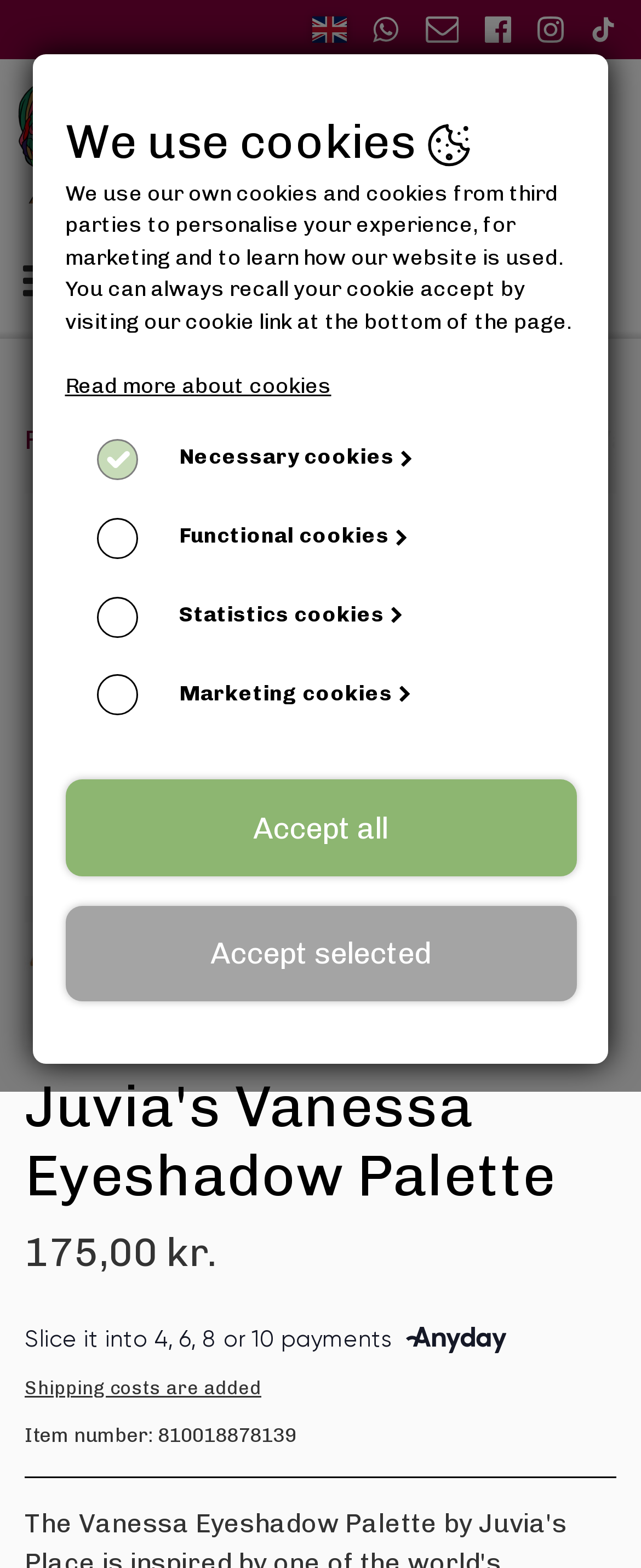Determine the bounding box coordinates for the UI element with the following description: "Frontpage". The coordinates should be four float numbers between 0 and 1, represented as [left, top, right, bottom].

[0.038, 0.27, 0.244, 0.29]